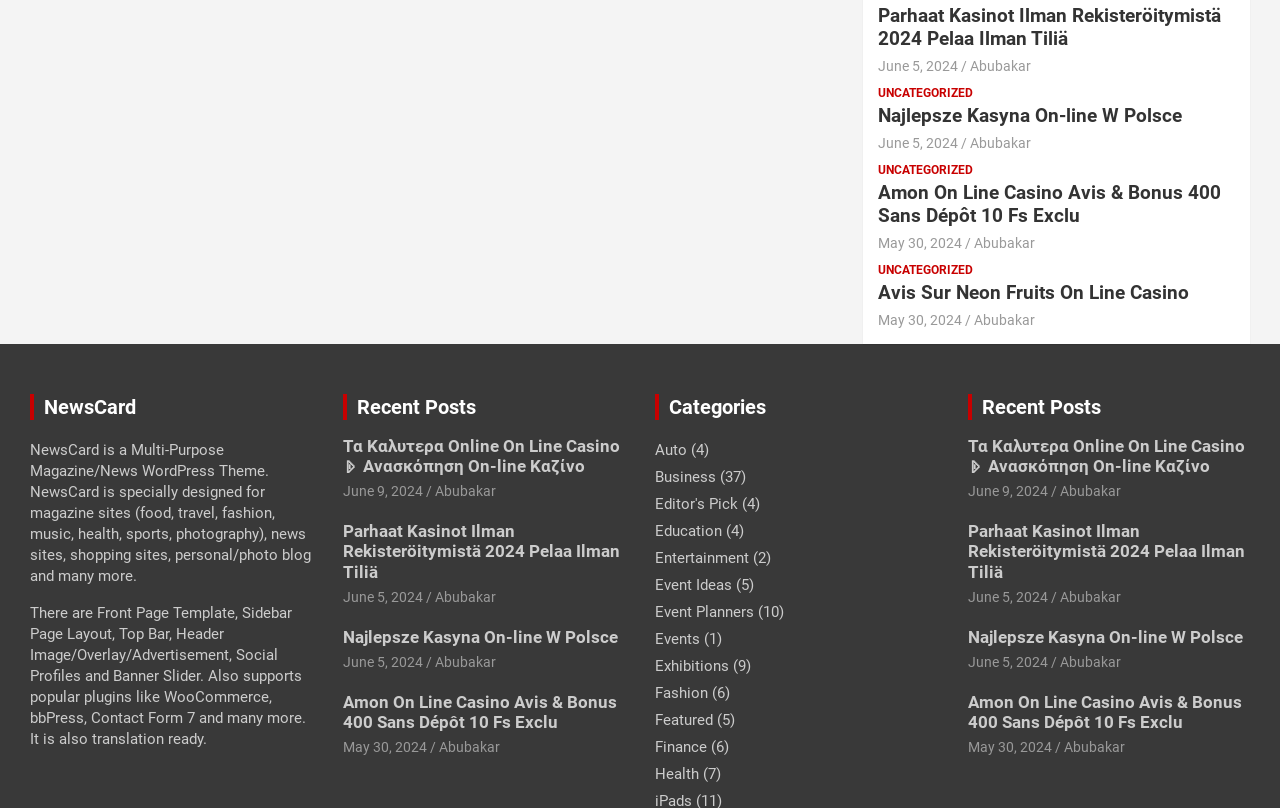Identify the bounding box coordinates of the clickable region required to complete the instruction: "read the news about Amon On Line Casino Avis & Bonus 400 Sans Dépôt 10 Fs Exclu". The coordinates should be given as four float numbers within the range of 0 and 1, i.e., [left, top, right, bottom].

[0.686, 0.225, 0.965, 0.282]